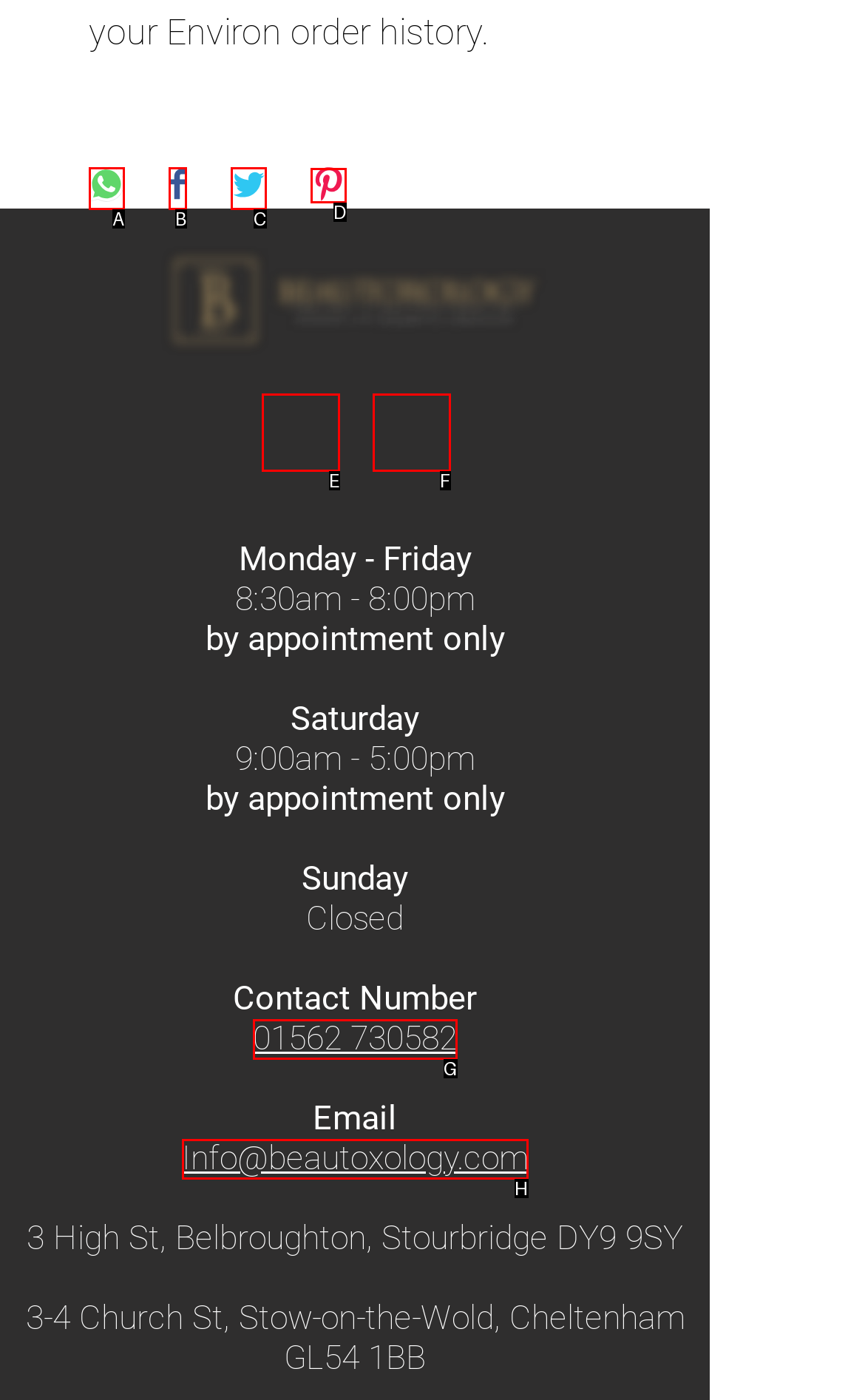To complete the instruction: Log in to my portal, which HTML element should be clicked?
Respond with the option's letter from the provided choices.

None